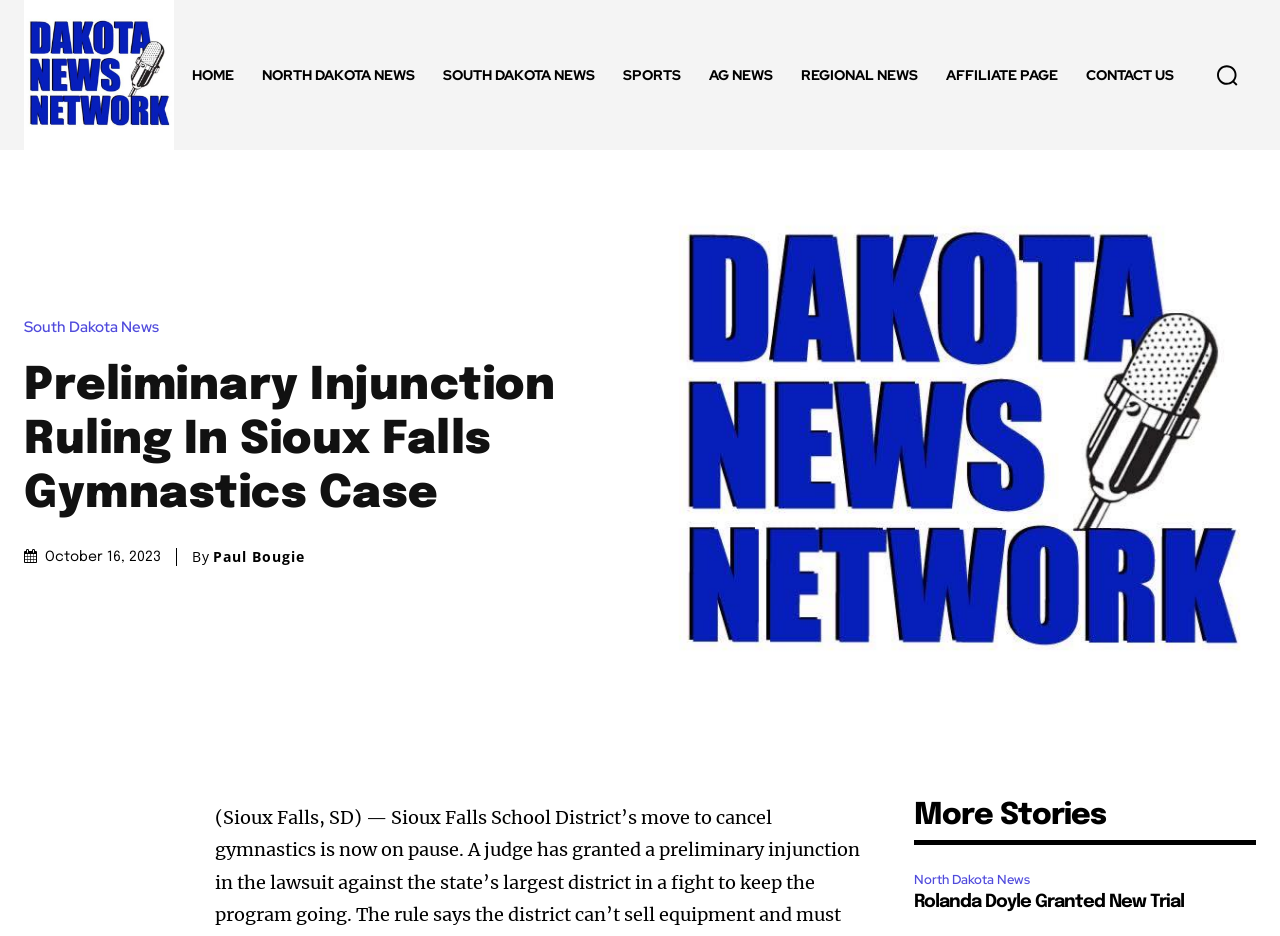Locate the bounding box coordinates of the element's region that should be clicked to carry out the following instruction: "click the logo". The coordinates need to be four float numbers between 0 and 1, i.e., [left, top, right, bottom].

[0.019, 0.0, 0.136, 0.16]